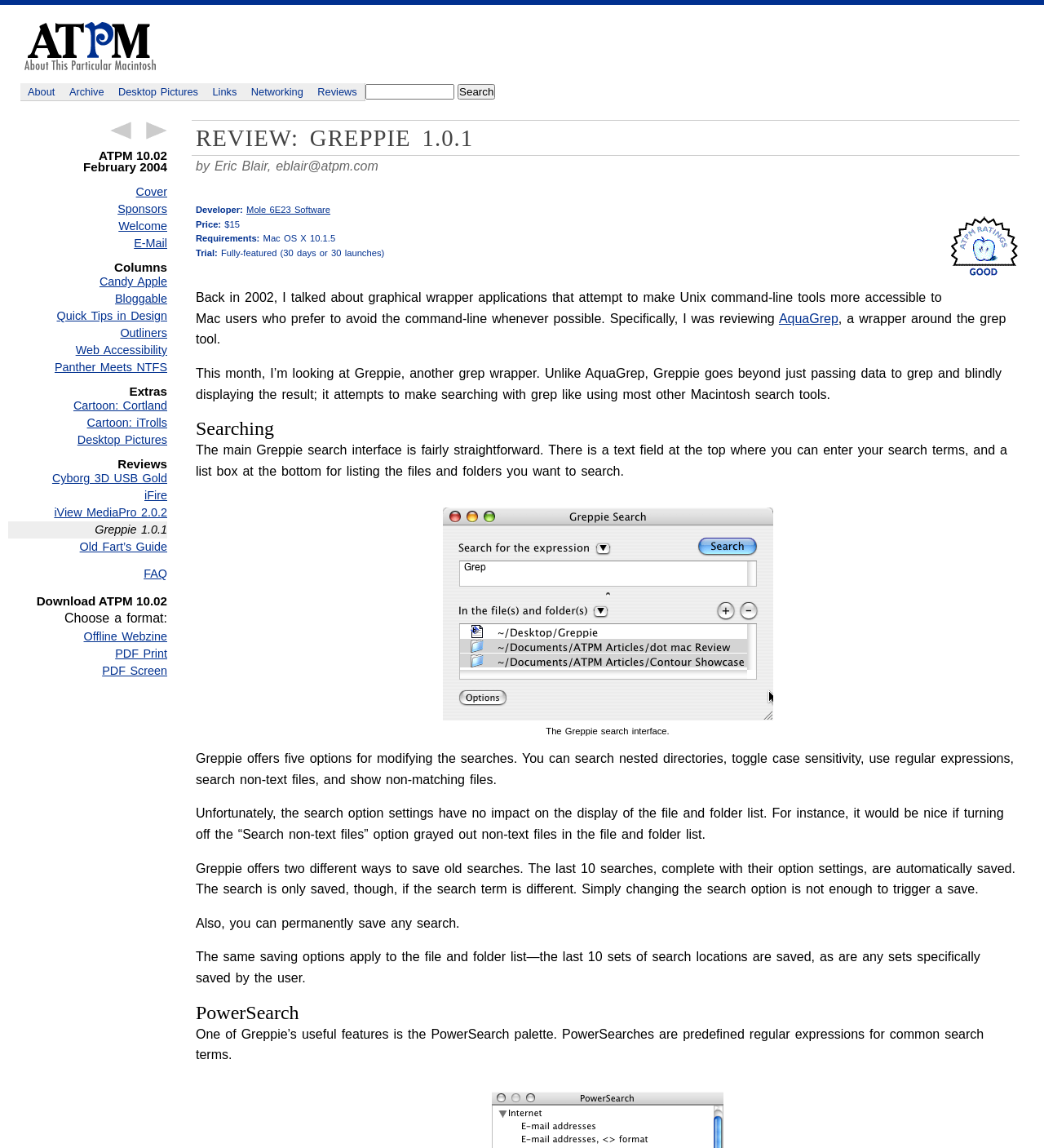Please reply to the following question using a single word or phrase: 
What is the price of Greppie?

$15